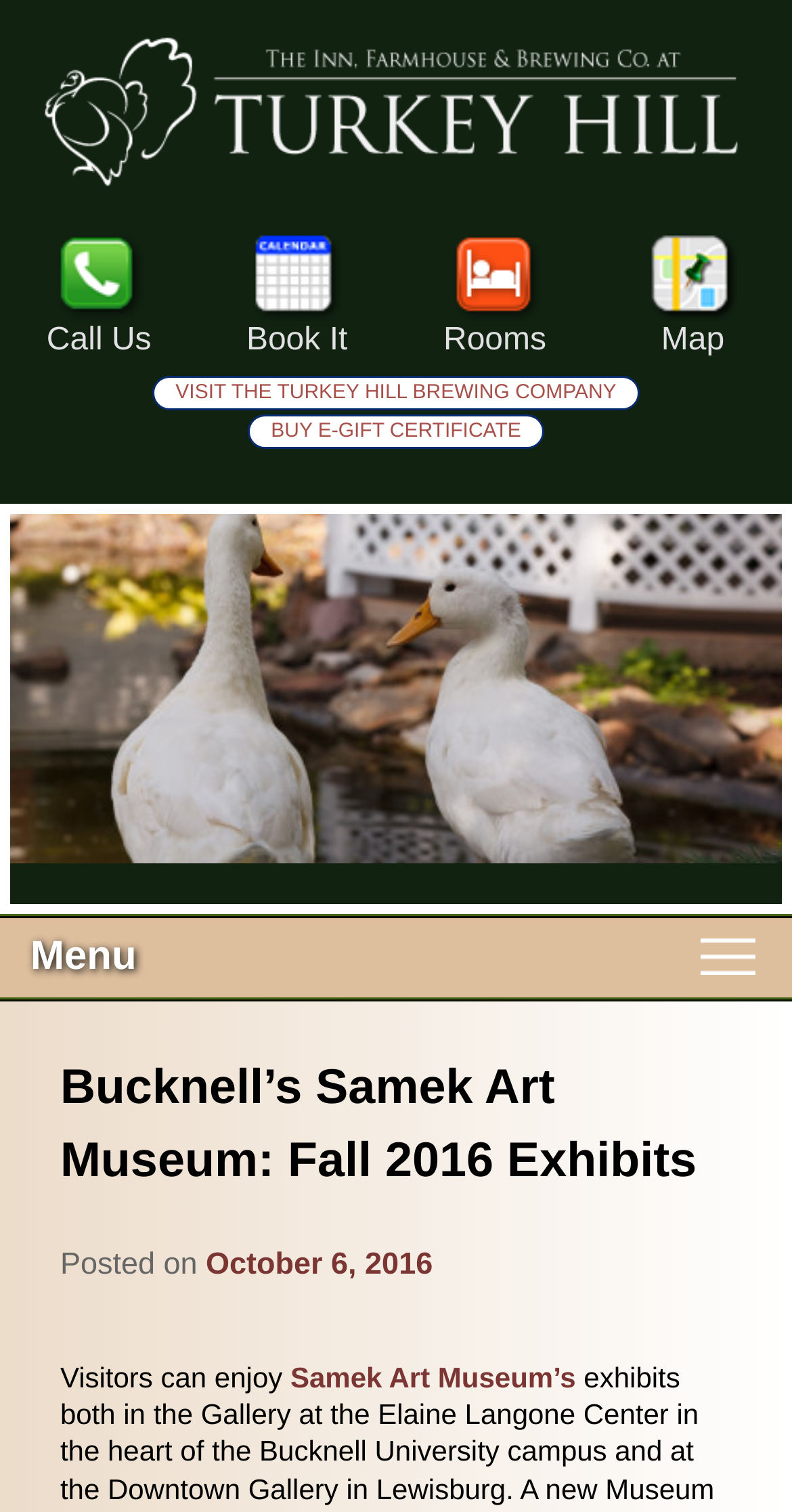Please identify the primary heading on the webpage and return its text.

Bucknell’s Samek Art Museum: Fall 2016 Exhibits